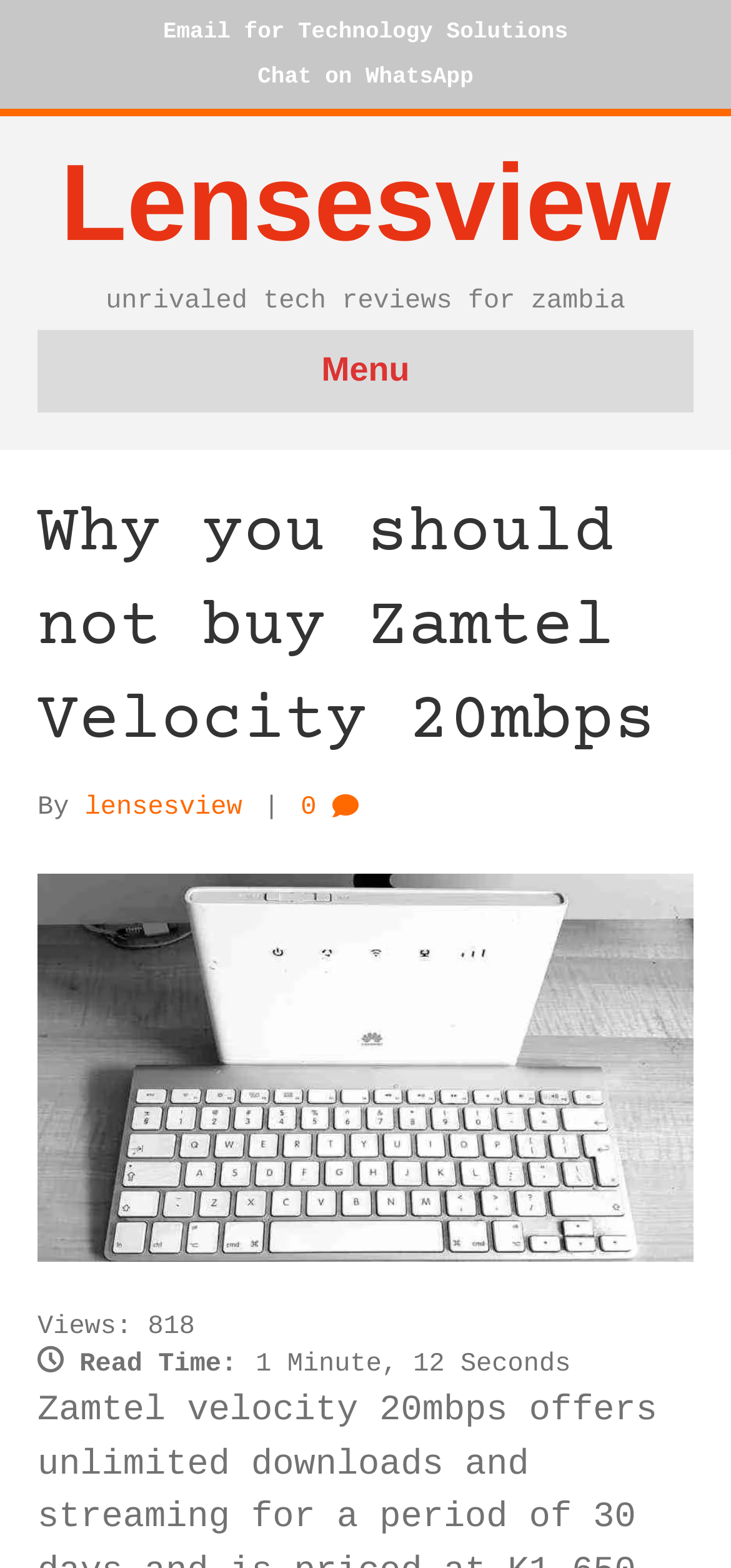Please answer the following question as detailed as possible based on the image: 
How many views does the article have?

I determined the number of views by looking at the static text element with the text 'Views: 818', which suggests that the article has 818 views.